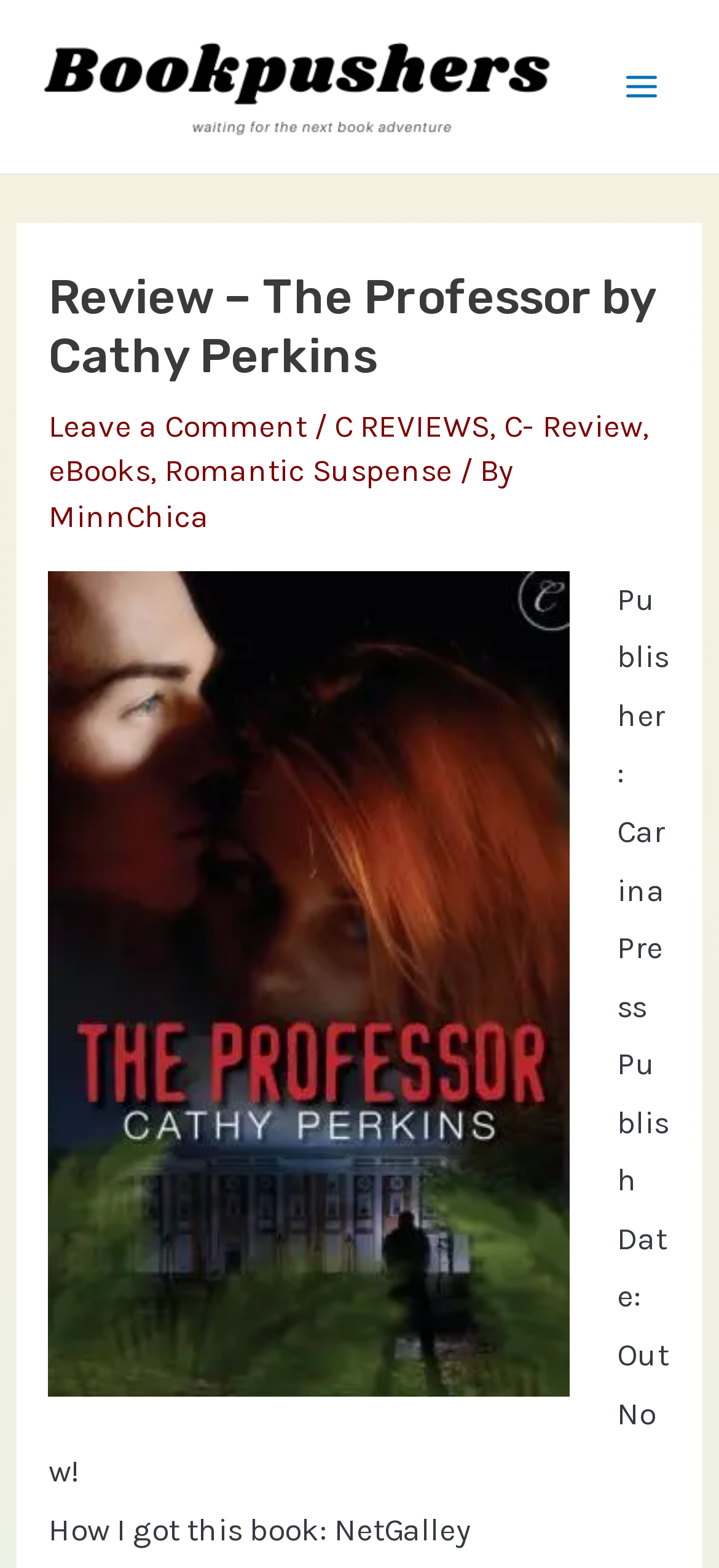What is the genre of the book?
Observe the image and answer the question with a one-word or short phrase response.

Romantic Suspense